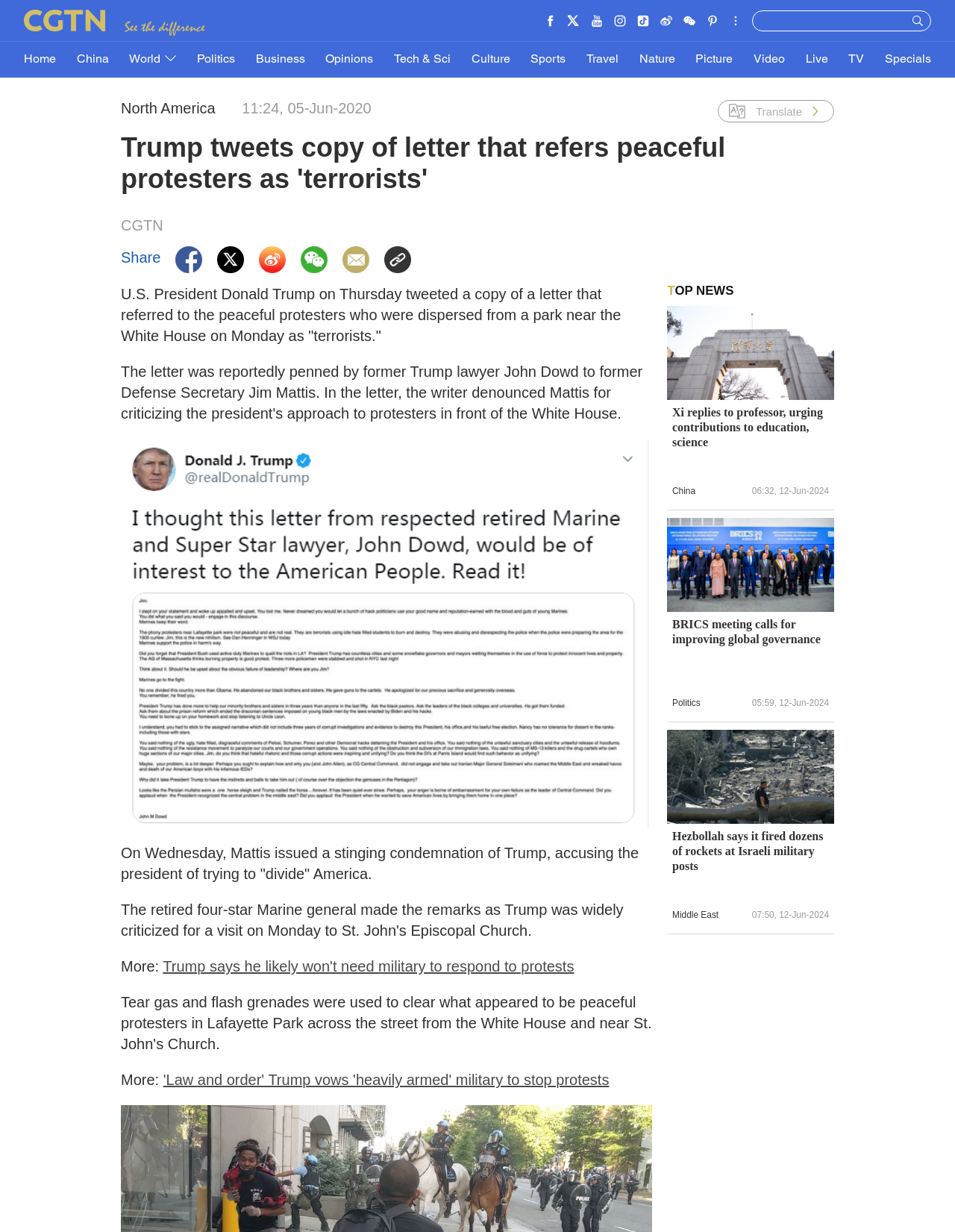Find the bounding box coordinates of the area that needs to be clicked in order to achieve the following instruction: "Click on the 'Trump says he likely won't need military to respond to protests' link". The coordinates should be specified as four float numbers between 0 and 1, i.e., [left, top, right, bottom].

[0.171, 0.778, 0.601, 0.791]